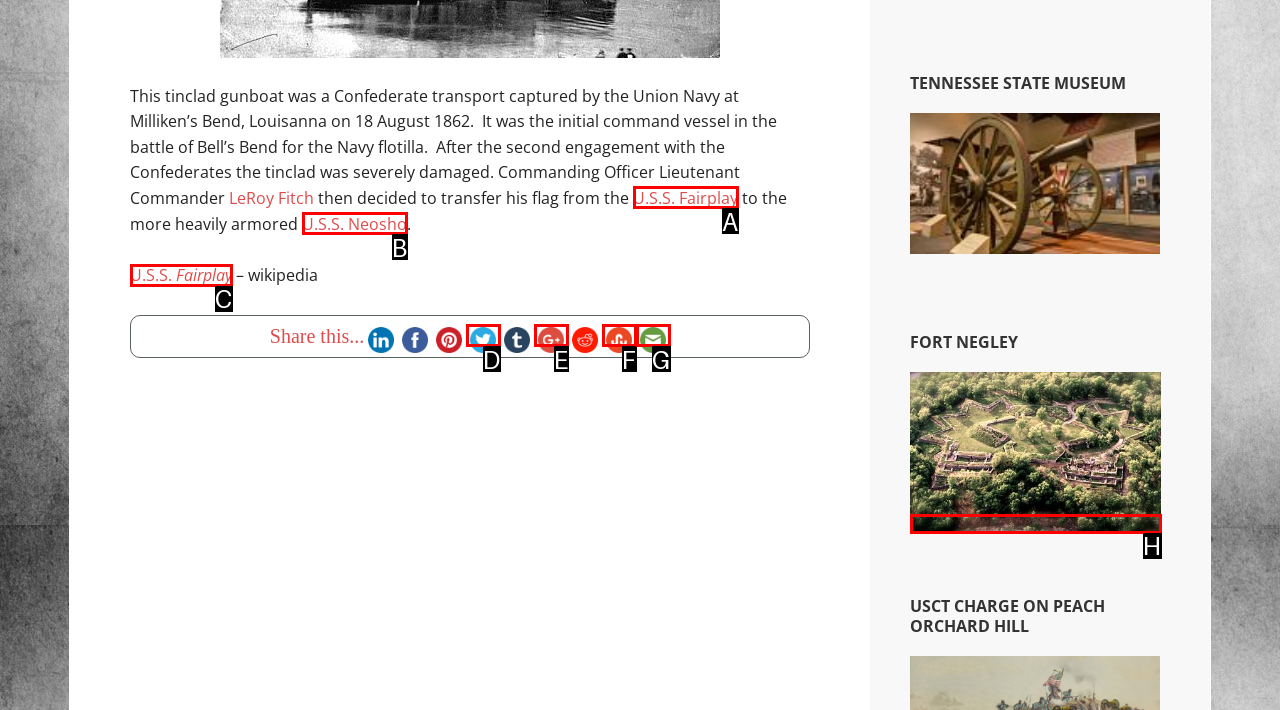Determine which option matches the description: Subscribe!. Answer using the letter of the option.

None